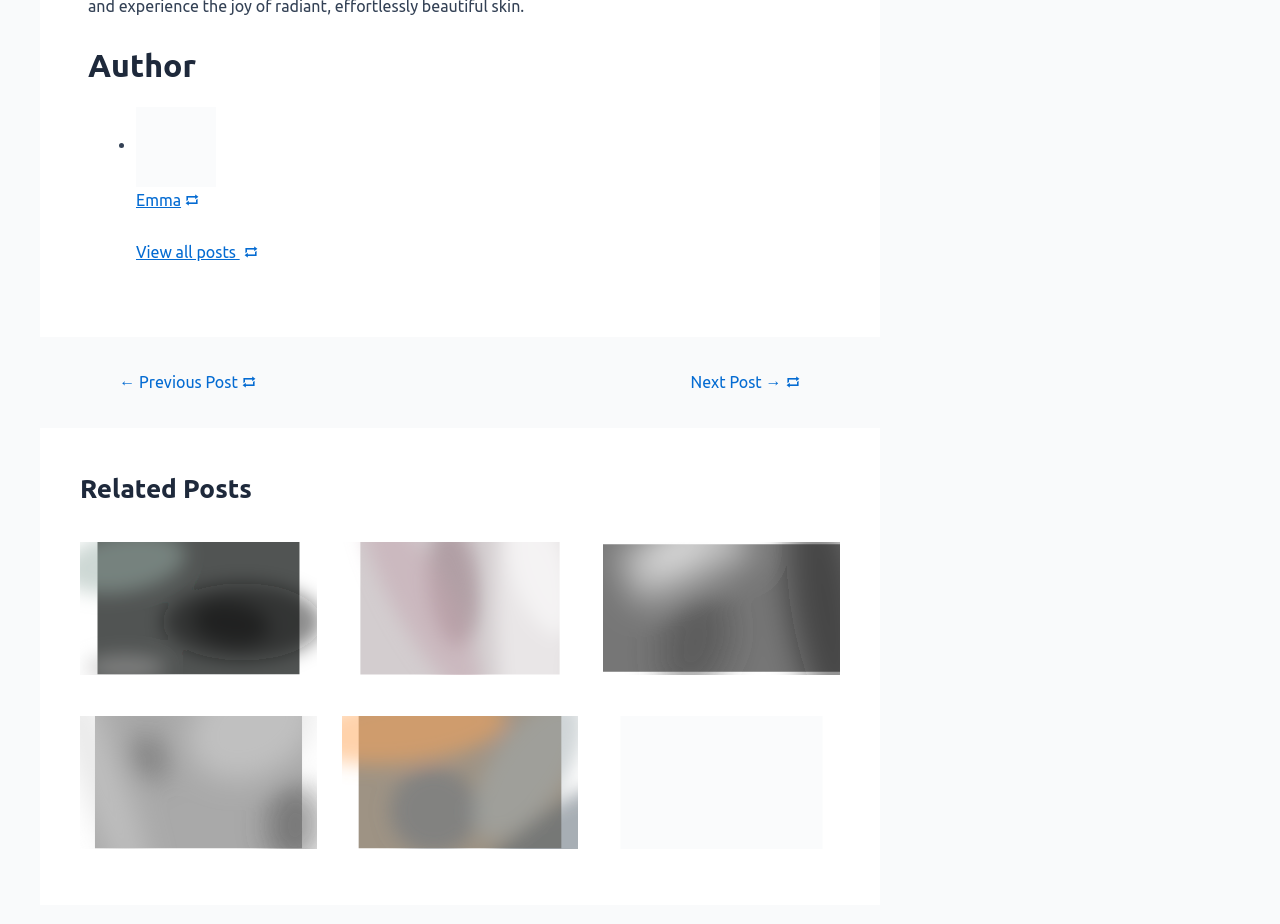How many related posts are there?
Answer the question with just one word or phrase using the image.

4